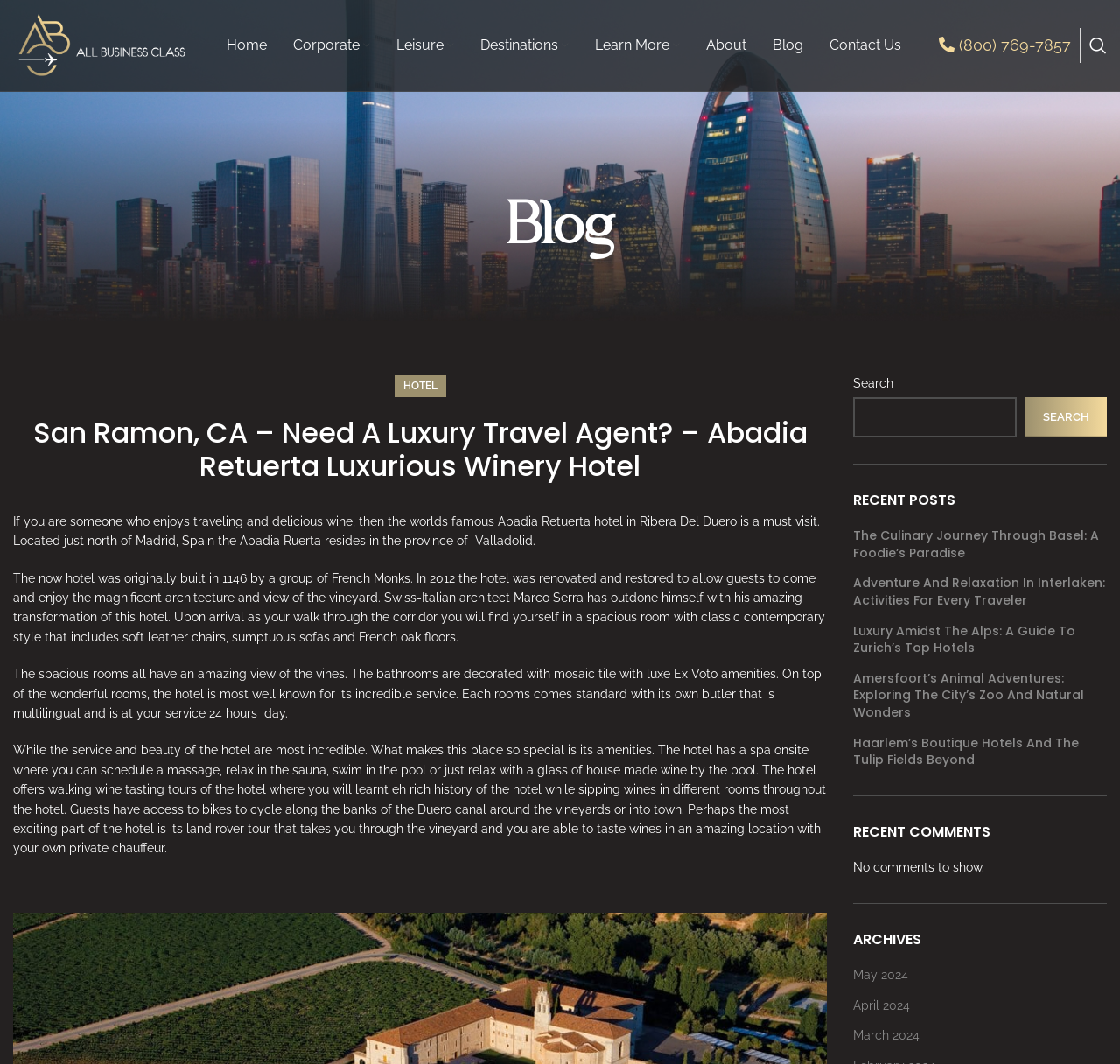Show the bounding box coordinates for the element that needs to be clicked to execute the following instruction: "Search for something". Provide the coordinates in the form of four float numbers between 0 and 1, i.e., [left, top, right, bottom].

[0.965, 0.026, 0.996, 0.059]